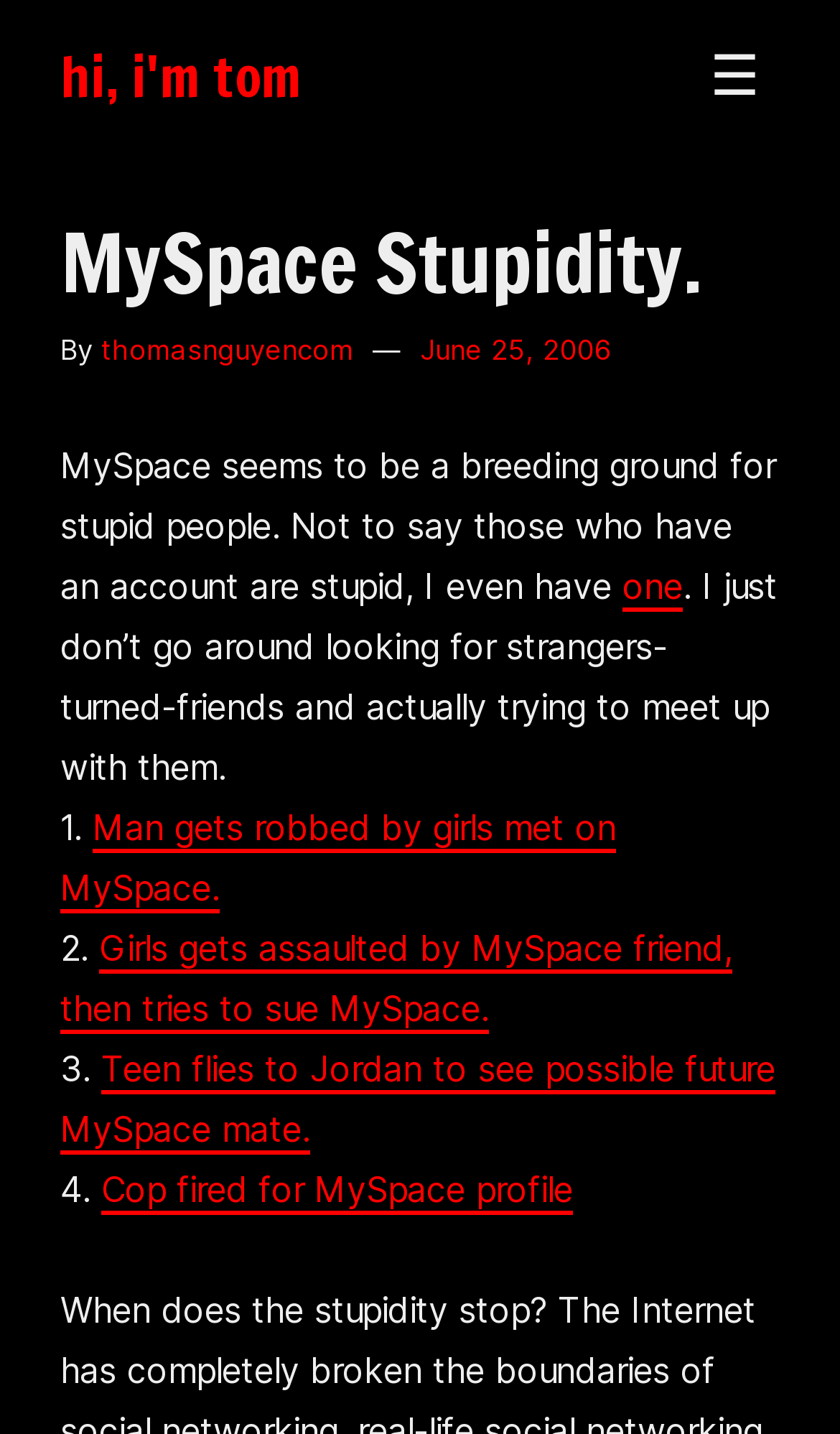Determine the bounding box coordinates for the region that must be clicked to execute the following instruction: "Visit the author's website".

[0.121, 0.233, 0.421, 0.257]